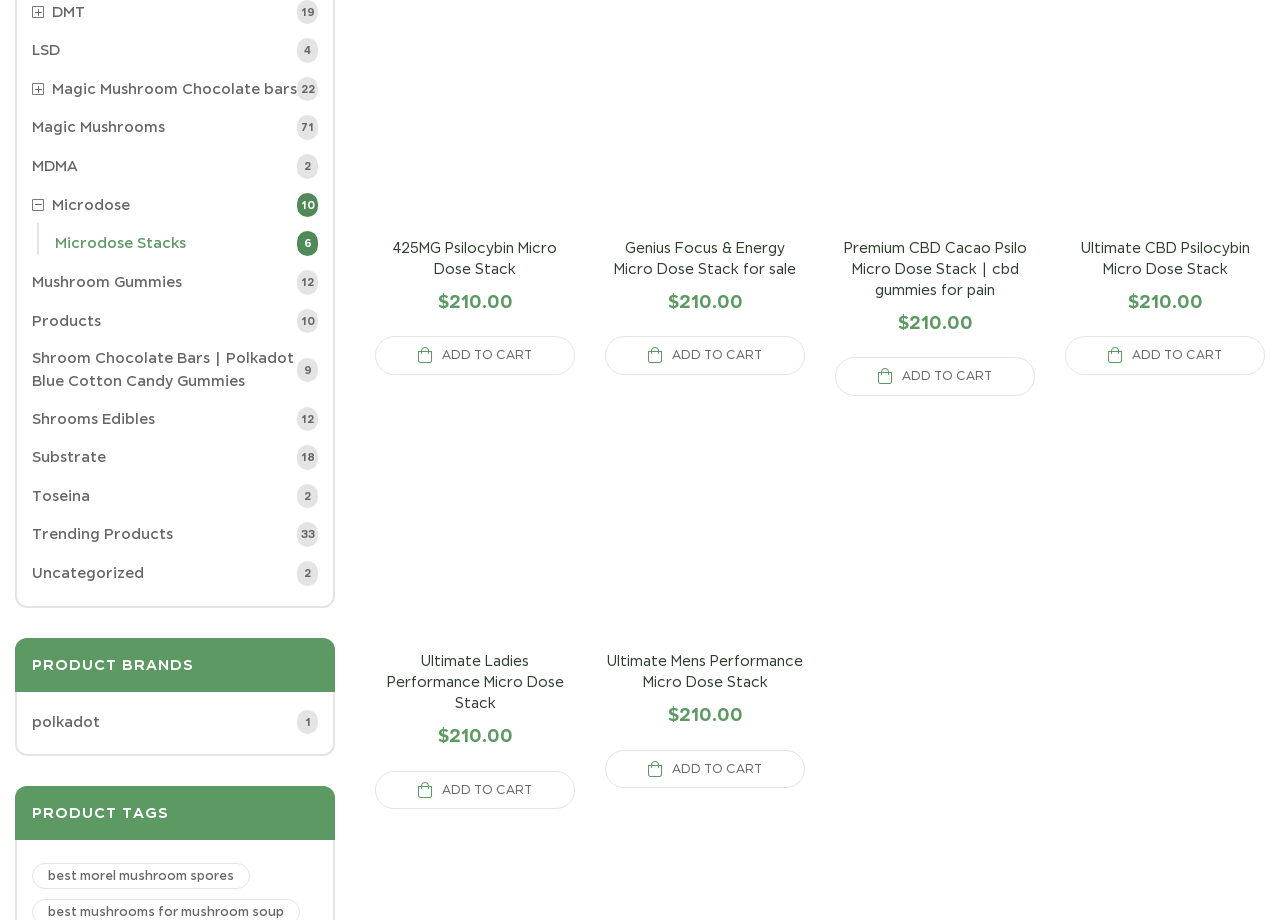Please analyze the image and give a detailed answer to the question:
How many products are listed on this webpage?

I counted the number of product sections on the webpage, each with its own product name, price, and 'Add to cart' button. There are 5 distinct product sections.